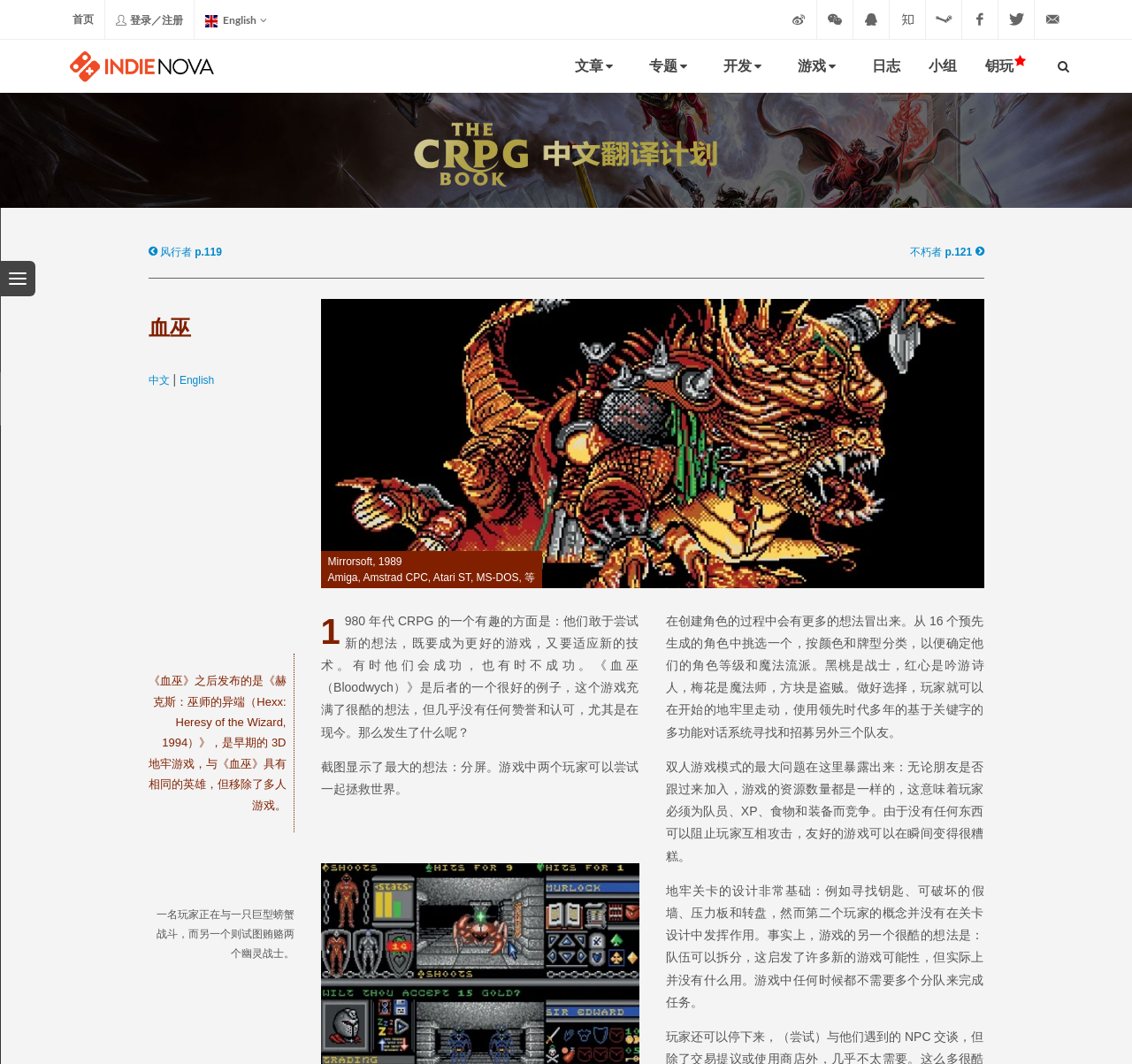What is the language of the webpage?
From the details in the image, provide a complete and detailed answer to the question.

The language of the webpage can be determined by looking at the text content of the webpage. The majority of the text is in Chinese characters, indicating that the language of the webpage is Chinese.